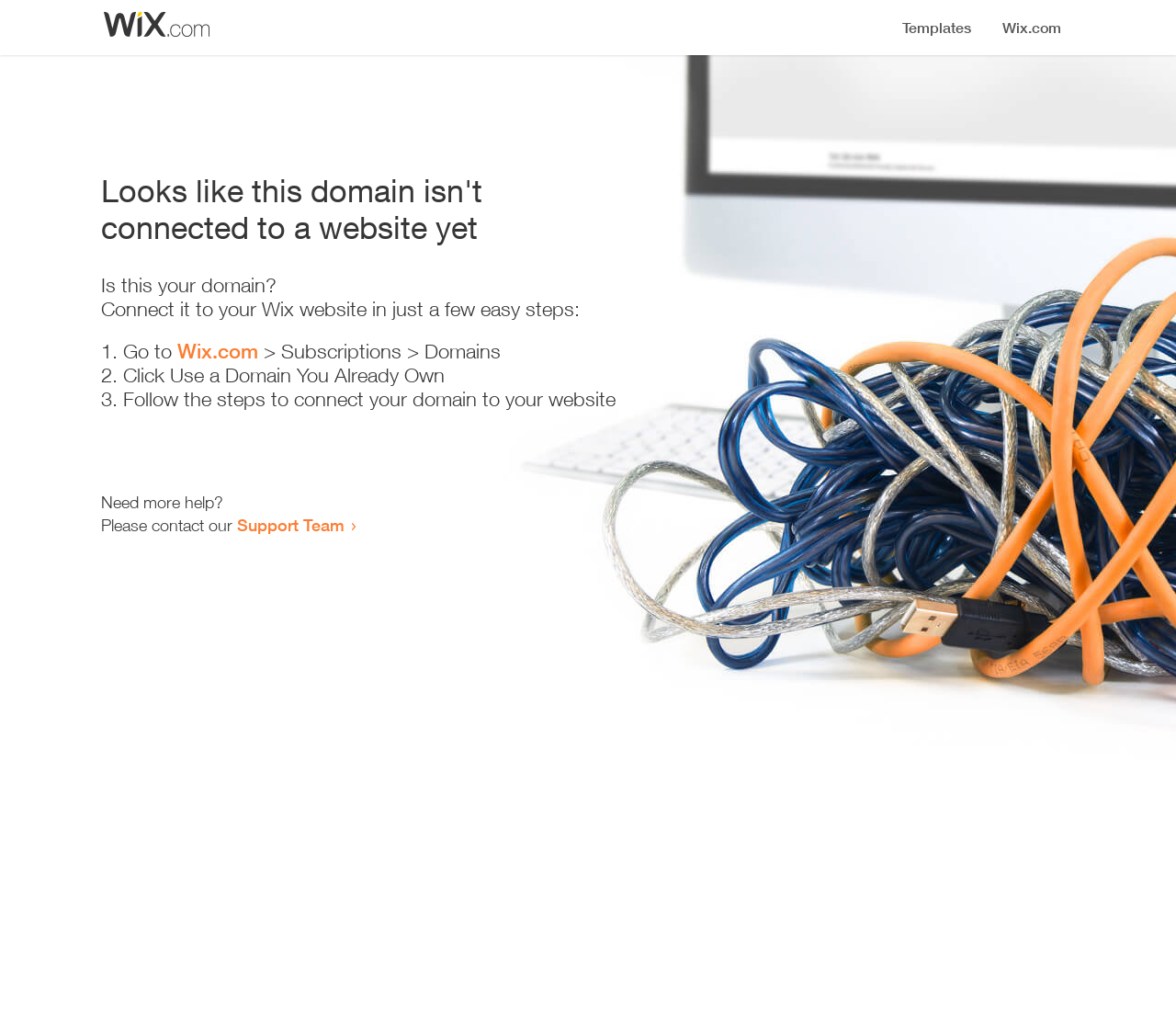Where can I get more help?
Refer to the image and offer an in-depth and detailed answer to the question.

The webpage provides a link to the 'Support Team' which suggests that users can get more help by contacting them.